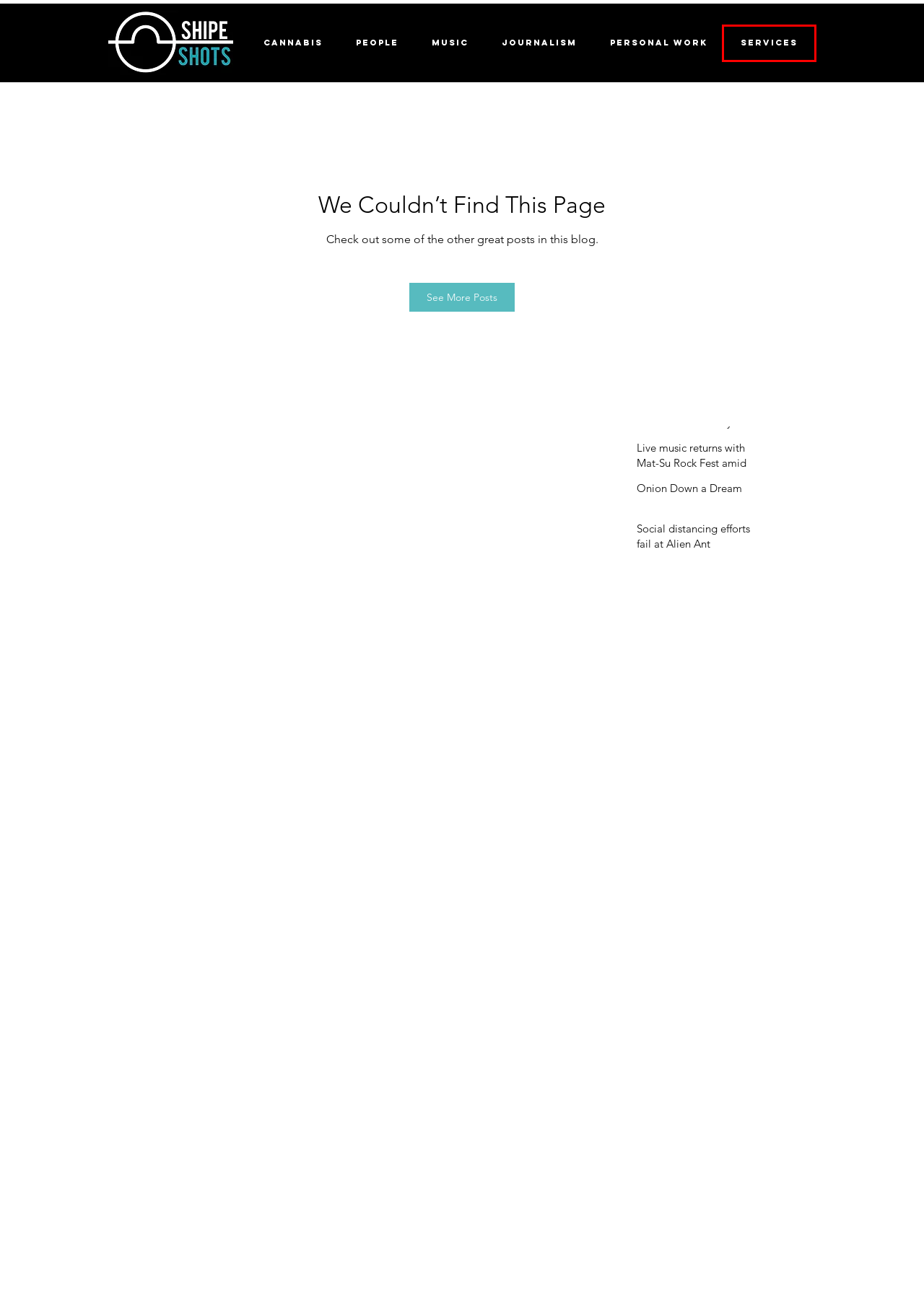Consider the screenshot of a webpage with a red bounding box and select the webpage description that best describes the new page that appears after clicking the element inside the red box. Here are the candidates:
A. Onion Down a Dream
B. Alaska’s own Portugal. The Man reflects on 15 years Outside
C. Frontier CBDs is poised to become Alaska’s first outdoor hemp grow
D. Live music returns with Mat-Su Rock Fest amid Covid fears
E. The legend of Wicked Wanda, Chilkoot Charlies' senior bartender
F. Cannabis | Arizona | Shipe Shots
G. Content Creation | Arizona | Shipe Shots
H. Alaska’s Sungrown Cannabis

G